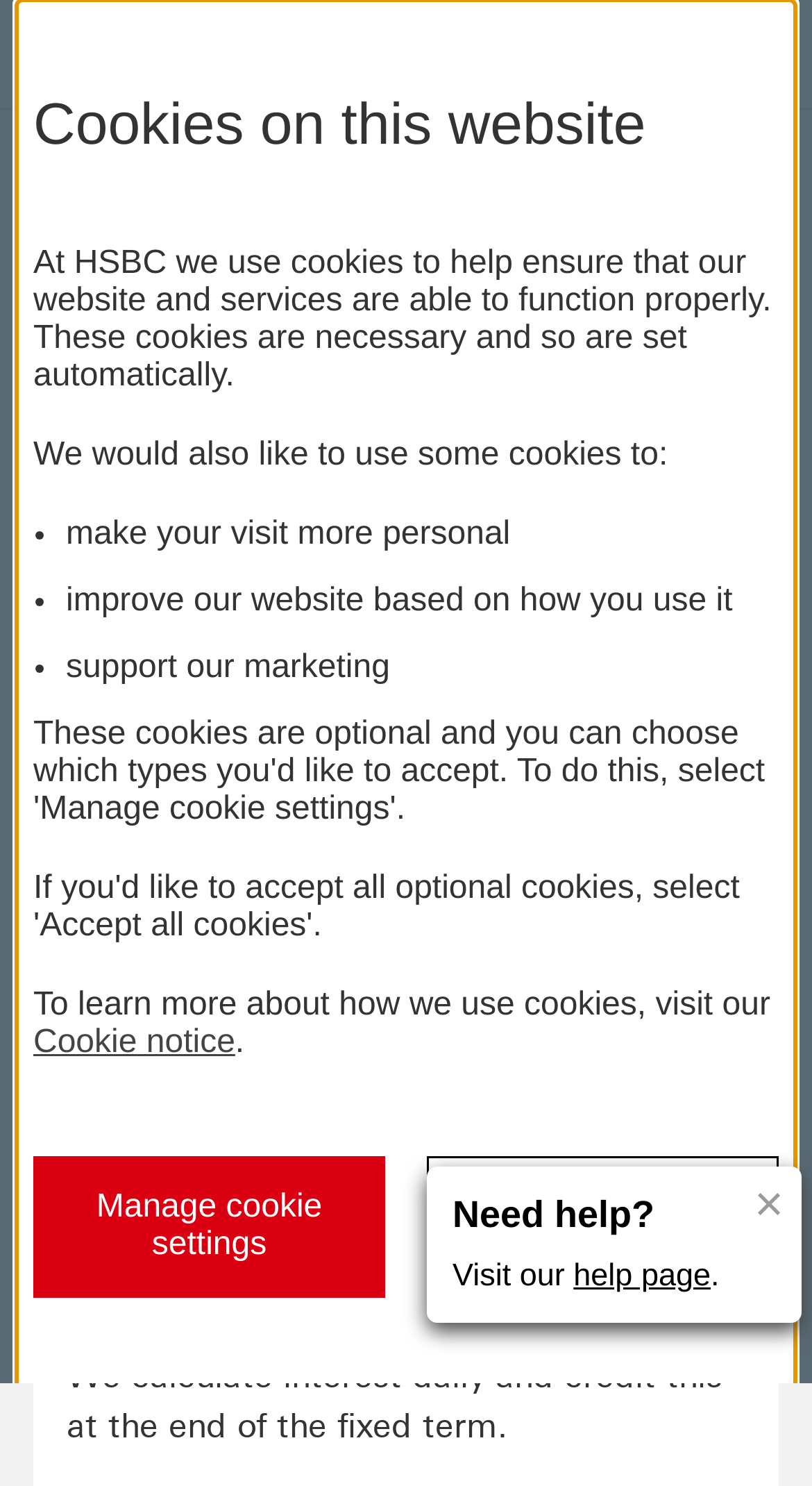Find the bounding box coordinates of the element to click in order to complete this instruction: "View condo prices". The bounding box coordinates must be four float numbers between 0 and 1, denoted as [left, top, right, bottom].

None